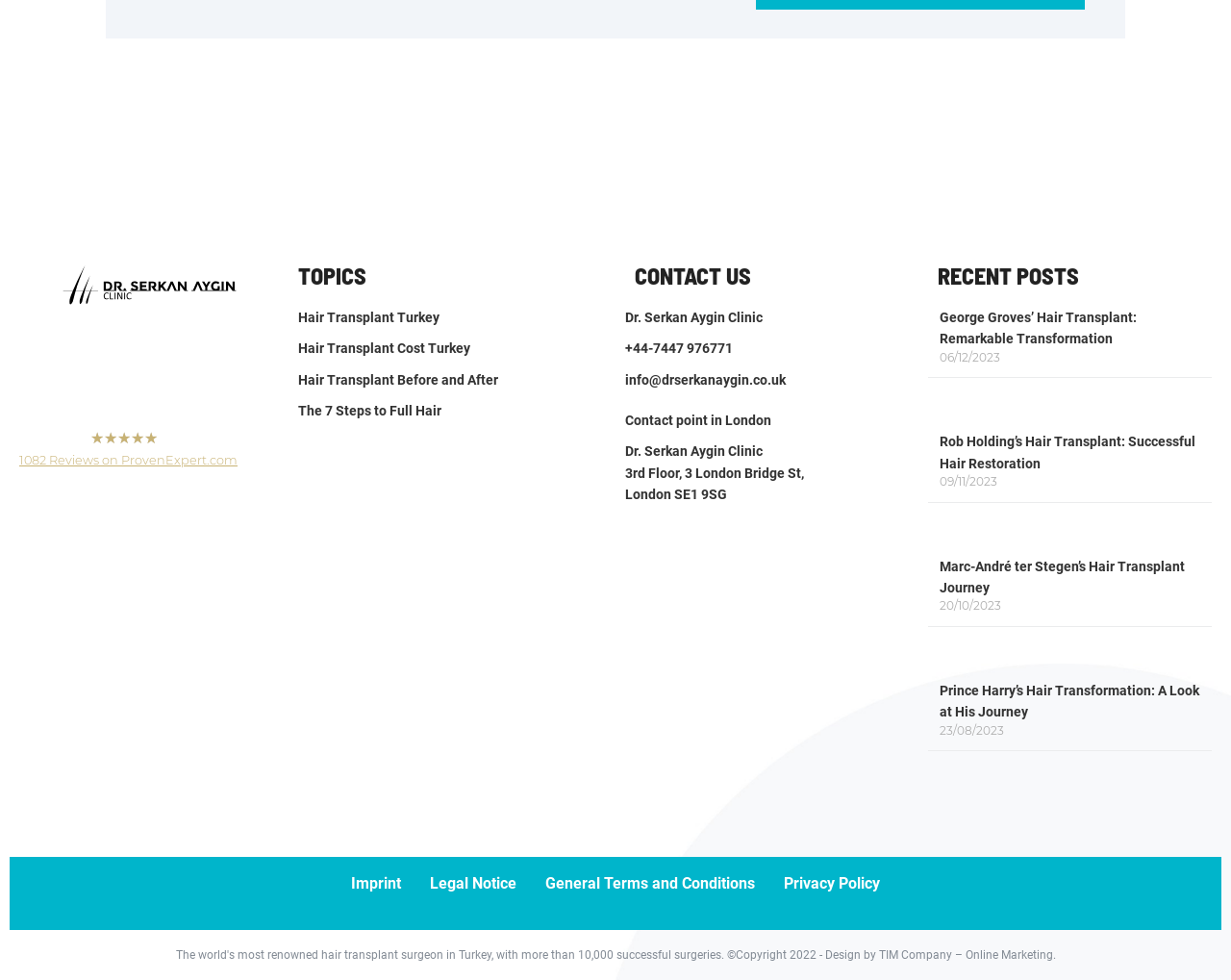What is the address of the clinic in London?
Please provide a detailed and comprehensive answer to the question.

The address of the clinic in London can be found in the 'CONTACT US' section, which is located in the middle of the webpage. The address is a link with the text 'Dr. Serkan Aygin Clinic 3rd Floor, 3 London Bridge St, London SE1 9SG'.